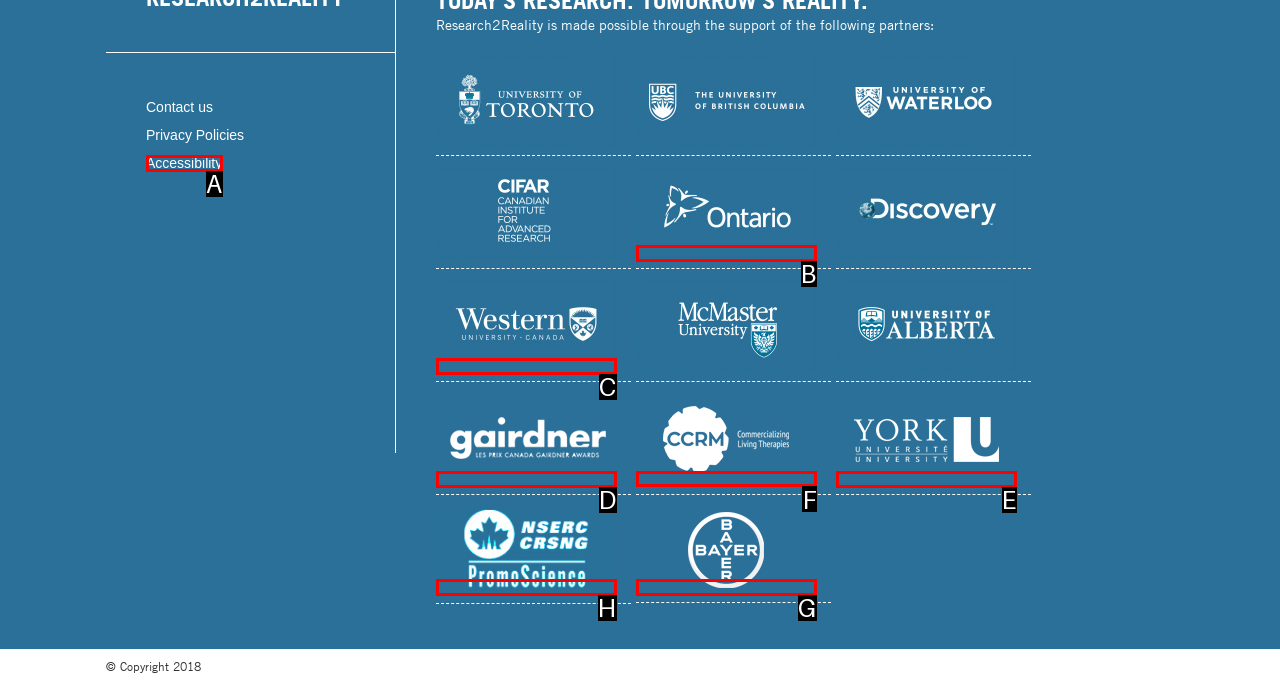Indicate the UI element to click to perform the task: Learn about Commercializing Living Therapies. Reply with the letter corresponding to the chosen element.

F